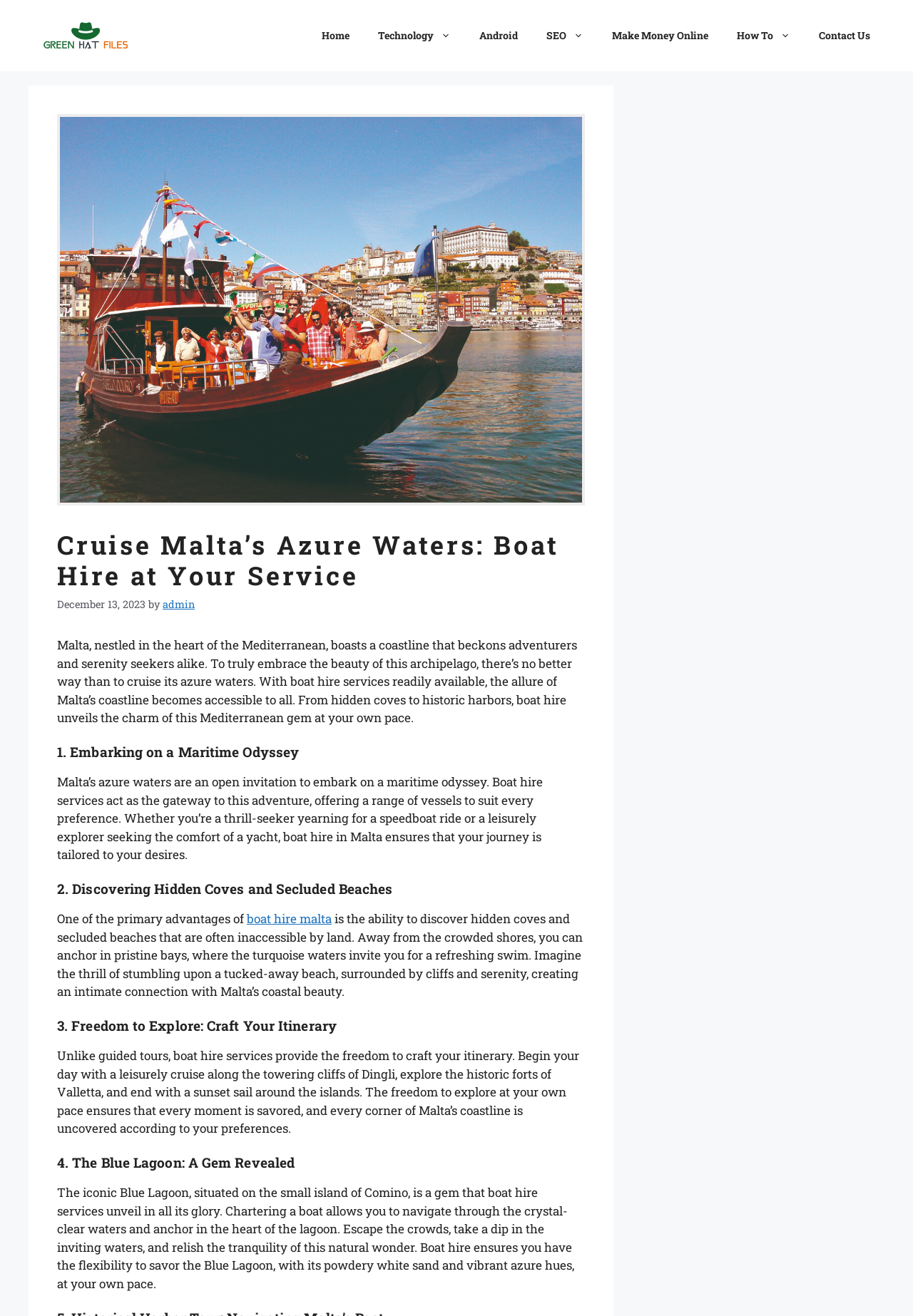What type of vessels are available for hire in Malta?
Can you give a detailed and elaborate answer to the question?

In the section '1. Embarking on a Maritime Odyssey', it is mentioned that boat hire services in Malta offer a range of vessels to suit every preference, including speedboats and yachts.